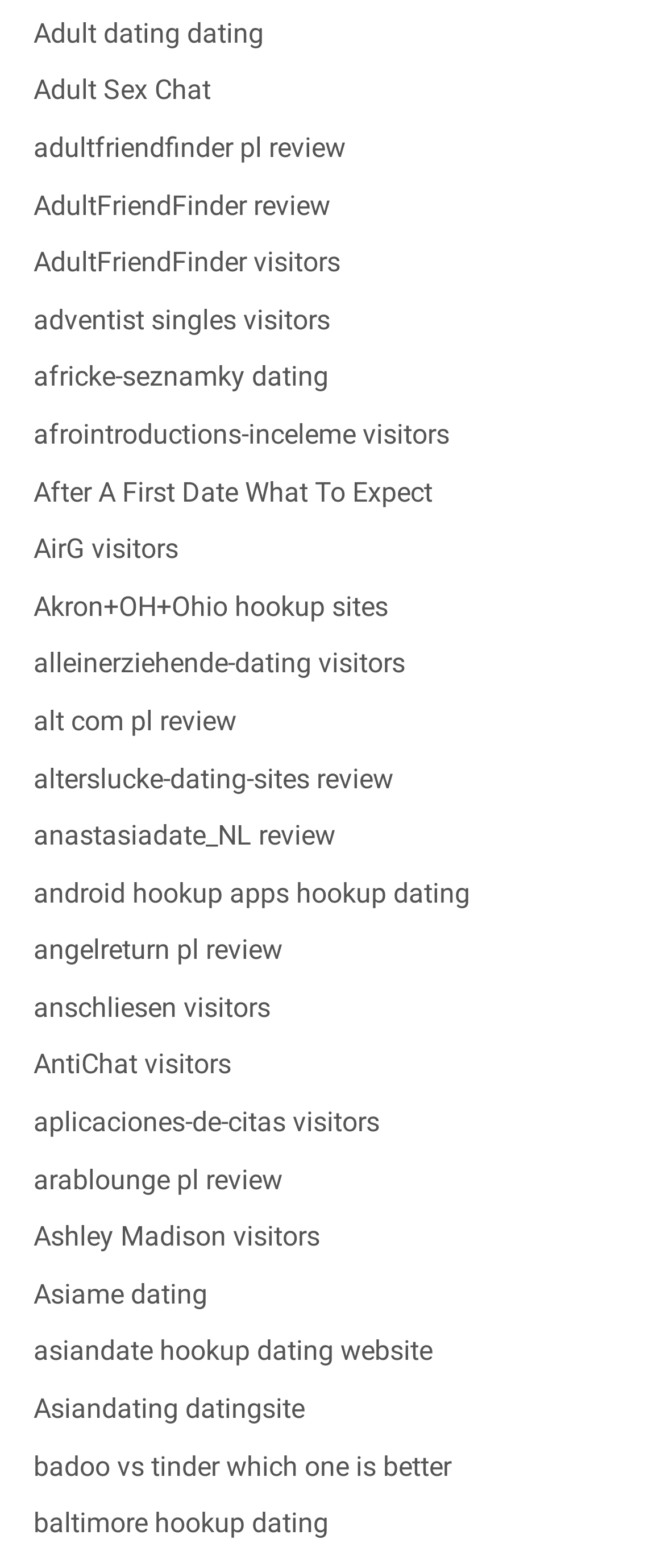Locate the coordinates of the bounding box for the clickable region that fulfills this instruction: "Learn about Ashley Madison visitors".

[0.05, 0.778, 0.481, 0.799]